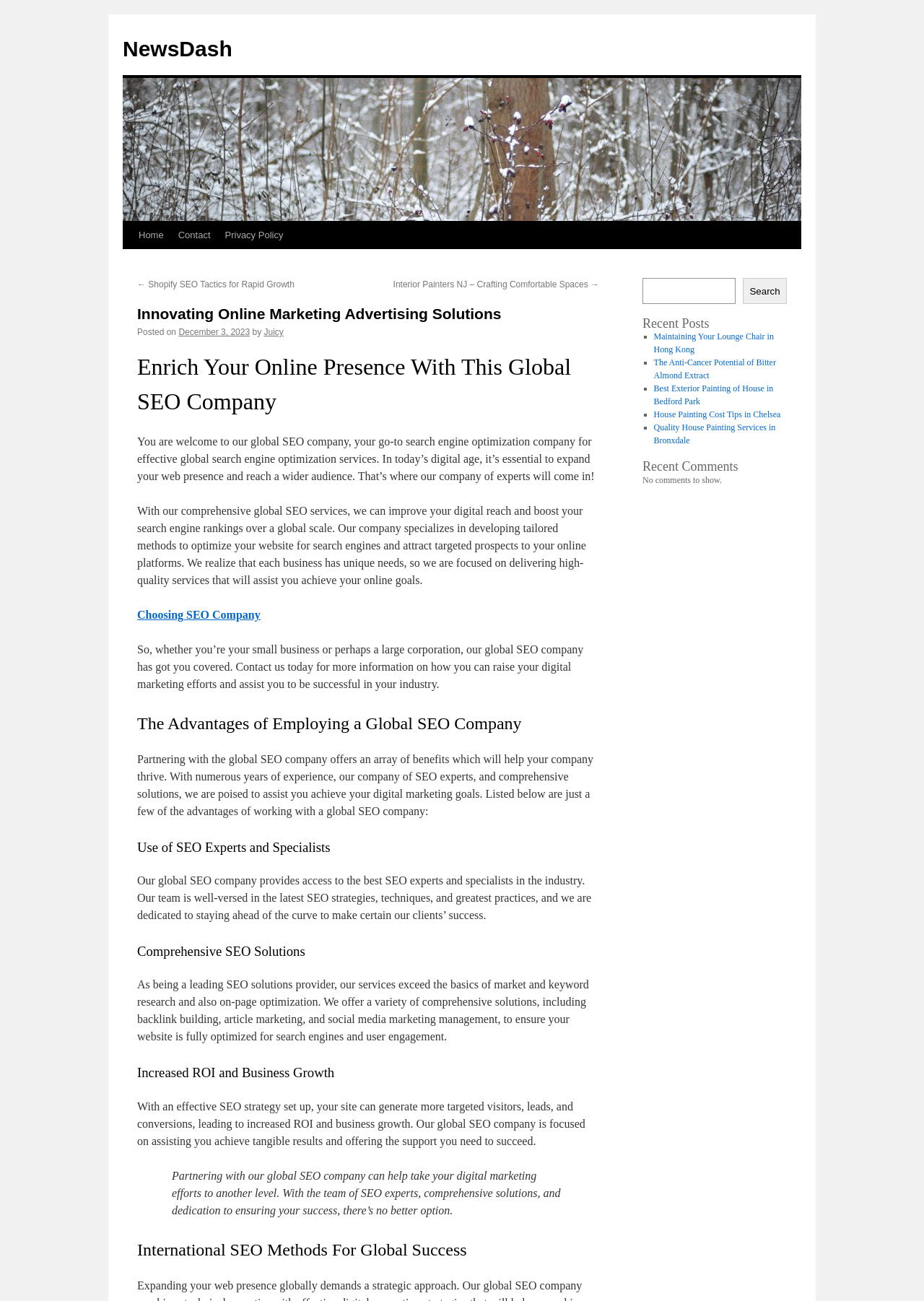Find the bounding box coordinates of the element I should click to carry out the following instruction: "Click on the 'Home' link".

[0.142, 0.17, 0.185, 0.191]